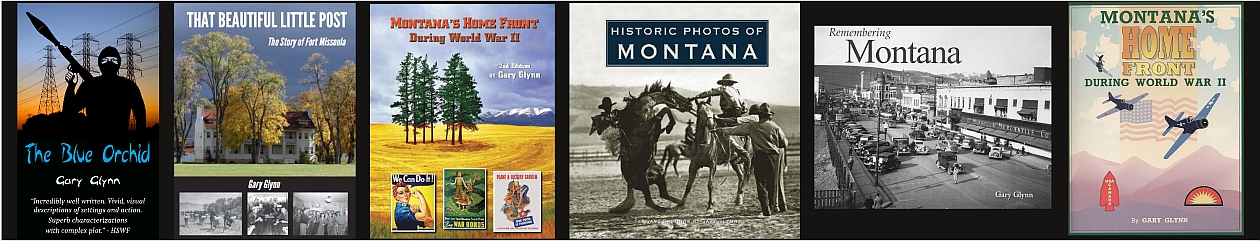Create a detailed narrative for the image.

This image showcases a collection of book covers authored by Gary Glynn, focusing on various aspects of Montana's history. Positioned in a horizontal layout, the covers include titles such as "The Blue Orchid," "That Beautiful Little Post," "Montana's Home Front During World War II," and "Historic Photos of Montana." Each cover features vivid imagery that reflects its theme, with notable elements like historical photographs and illustrations related to Montana's cultural heritage and military history. The presentation serves as a visual testament to Glynn's contributions to the documentation and storytelling of Montana's past, appealing to readers interested in the state's rich history and significant events.